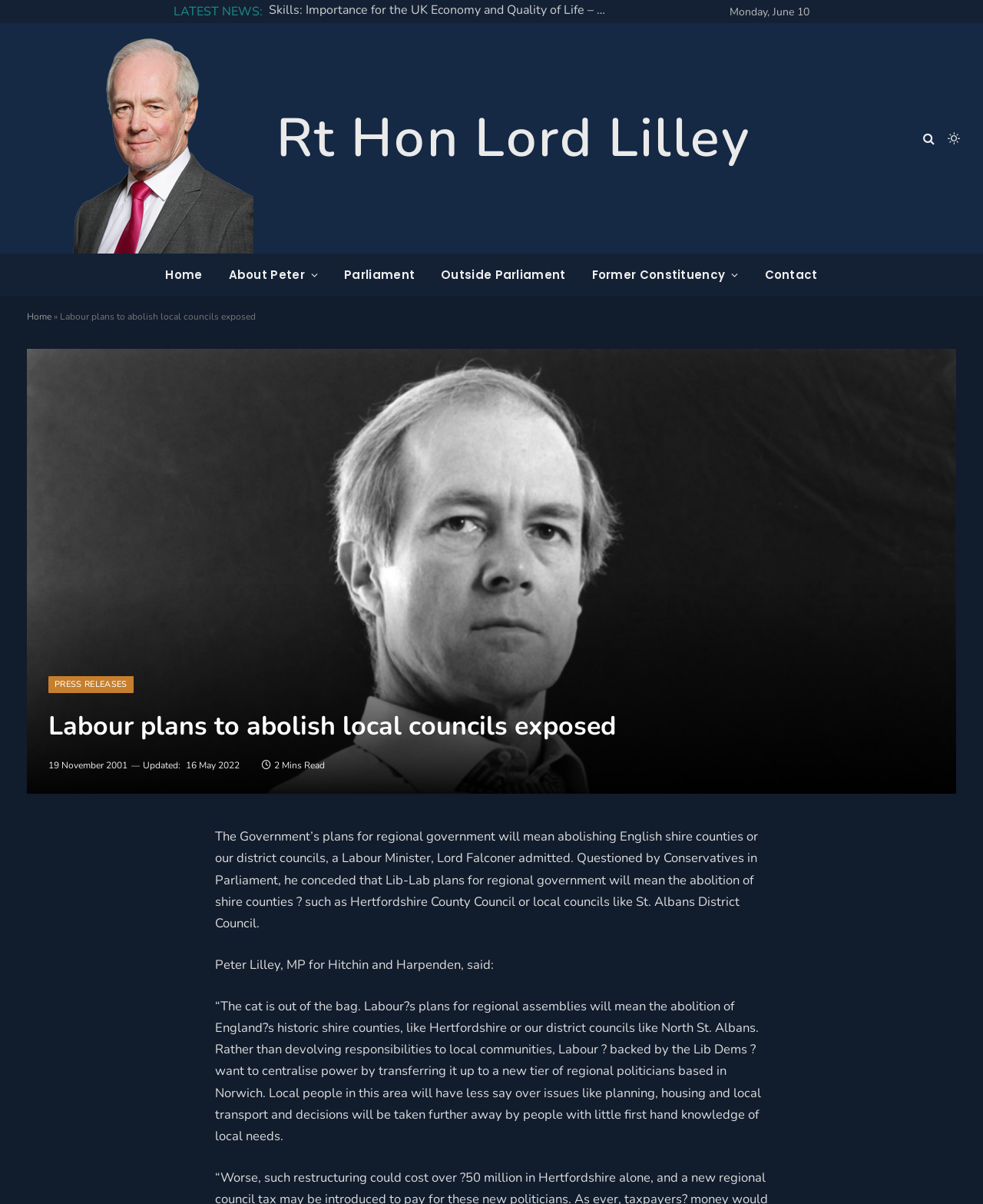Use a single word or phrase to respond to the question:
What is the name of the Labour Minister mentioned in the article?

Lord Falconer